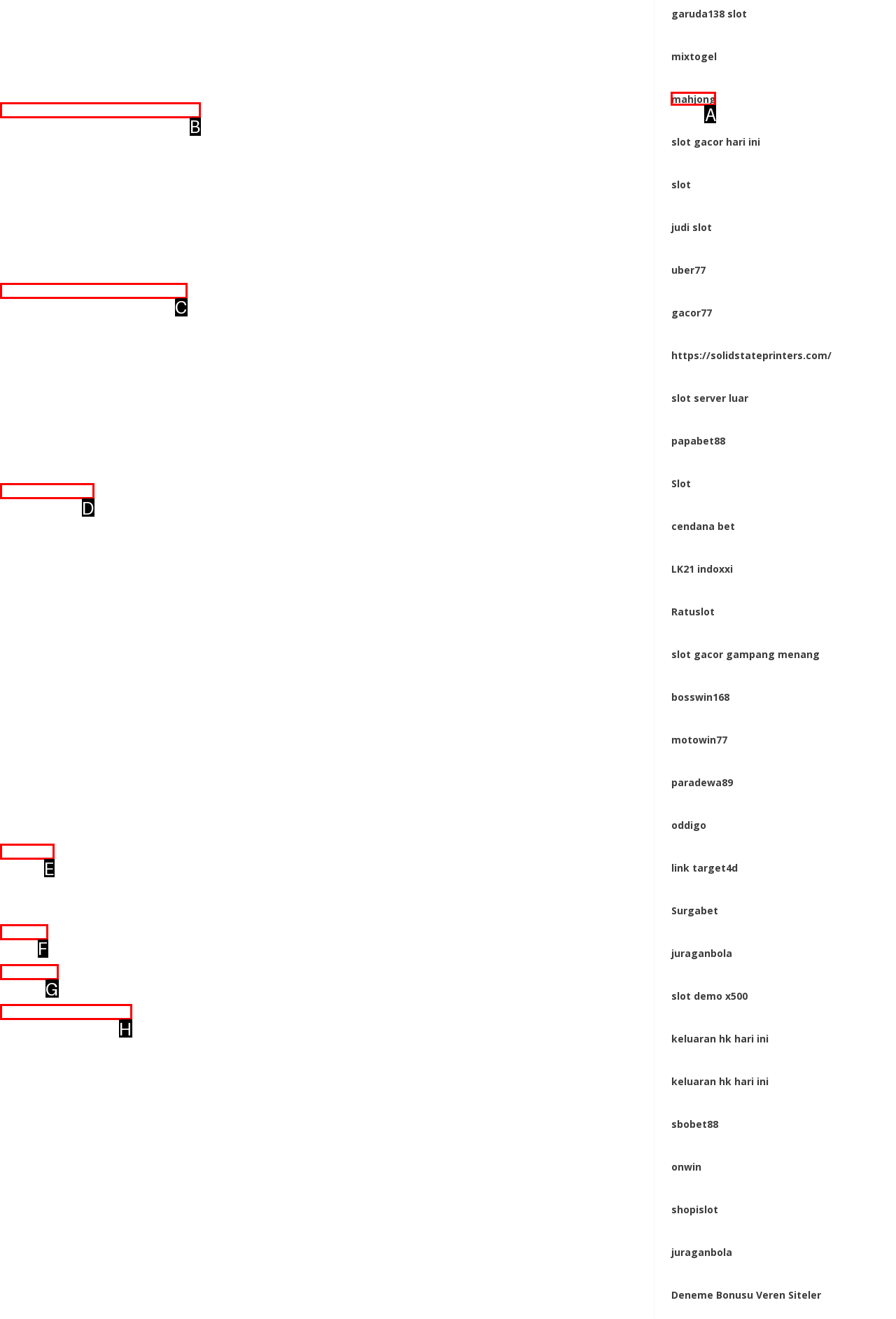Choose the letter of the element that should be clicked to complete the task: play mahjong game
Answer with the letter from the possible choices.

A